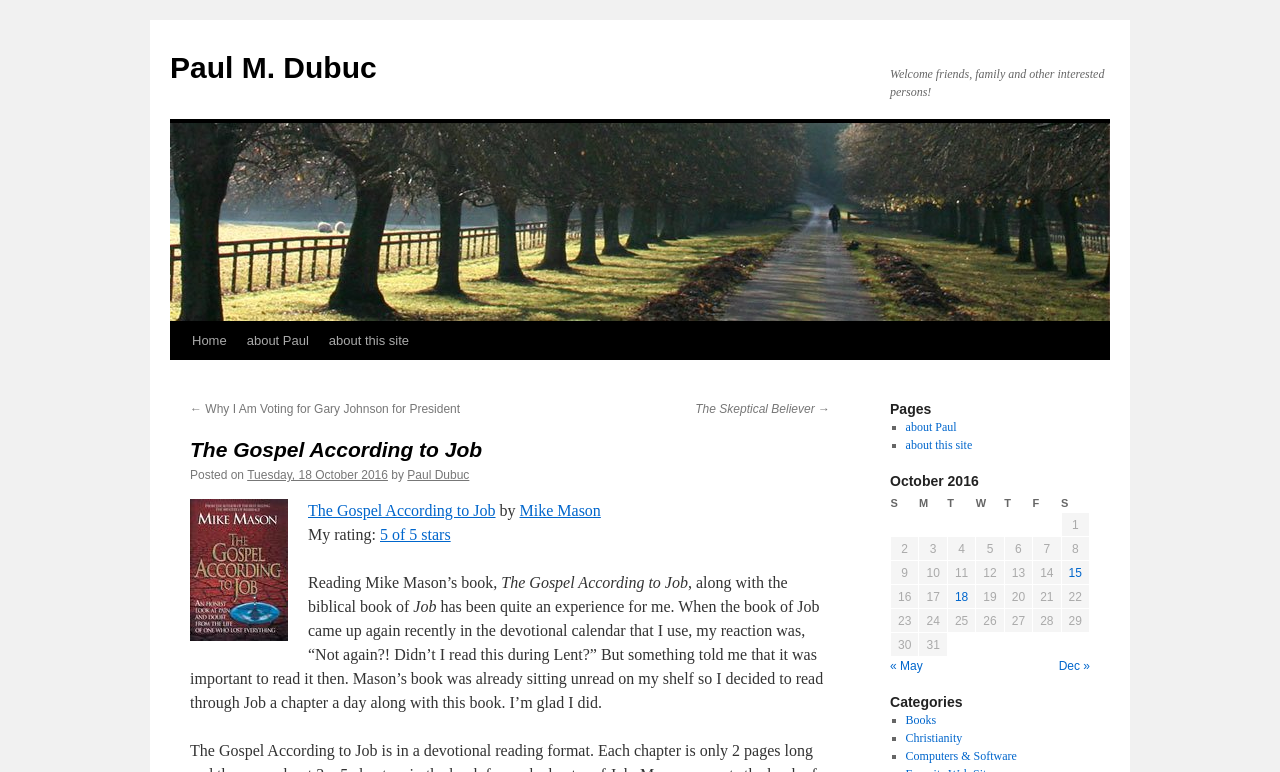Given the webpage screenshot and the description, determine the bounding box coordinates (top-left x, top-left y, bottom-right x, bottom-right y) that define the location of the UI element matching this description: Home

[0.142, 0.417, 0.185, 0.466]